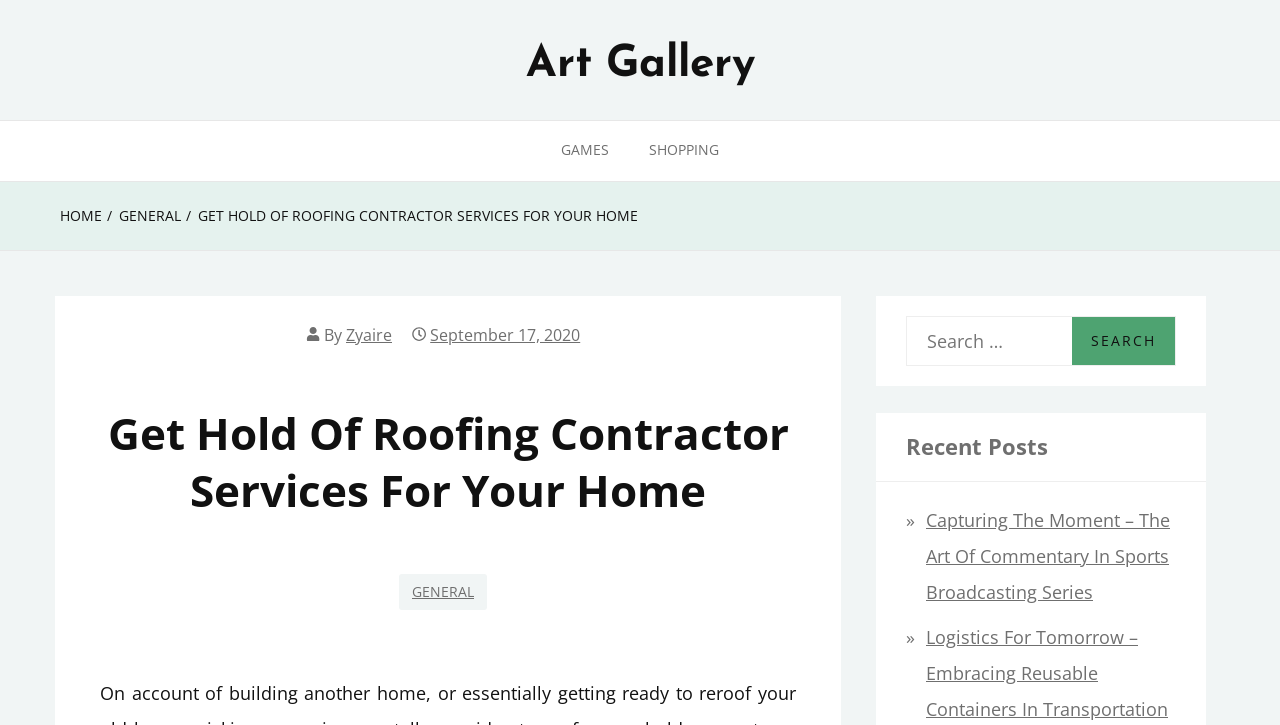Please locate the bounding box coordinates of the element that should be clicked to achieve the given instruction: "visit HOME page".

[0.047, 0.284, 0.08, 0.312]